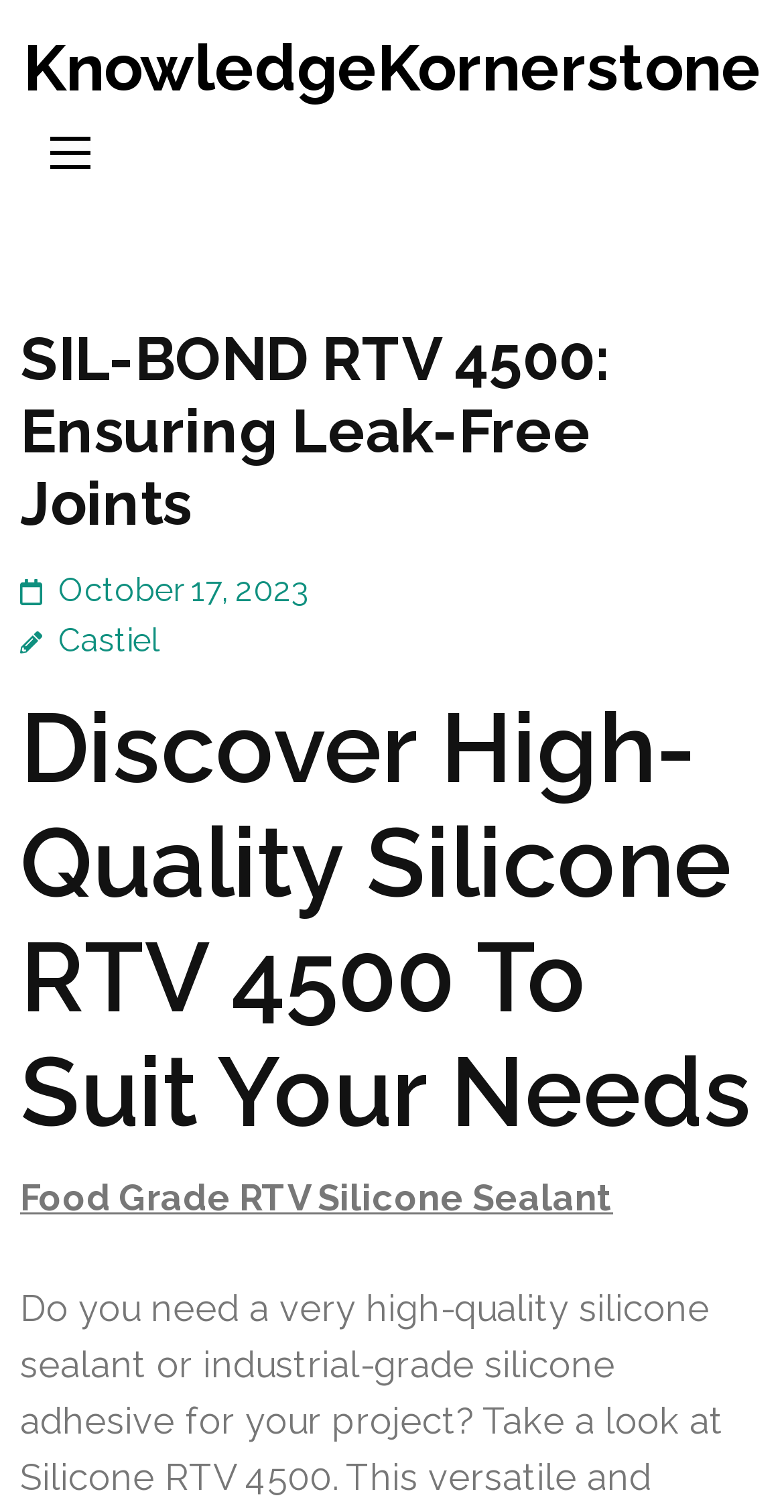Provide a brief response to the question using a single word or phrase: 
What is the category of the article?

Knowledge